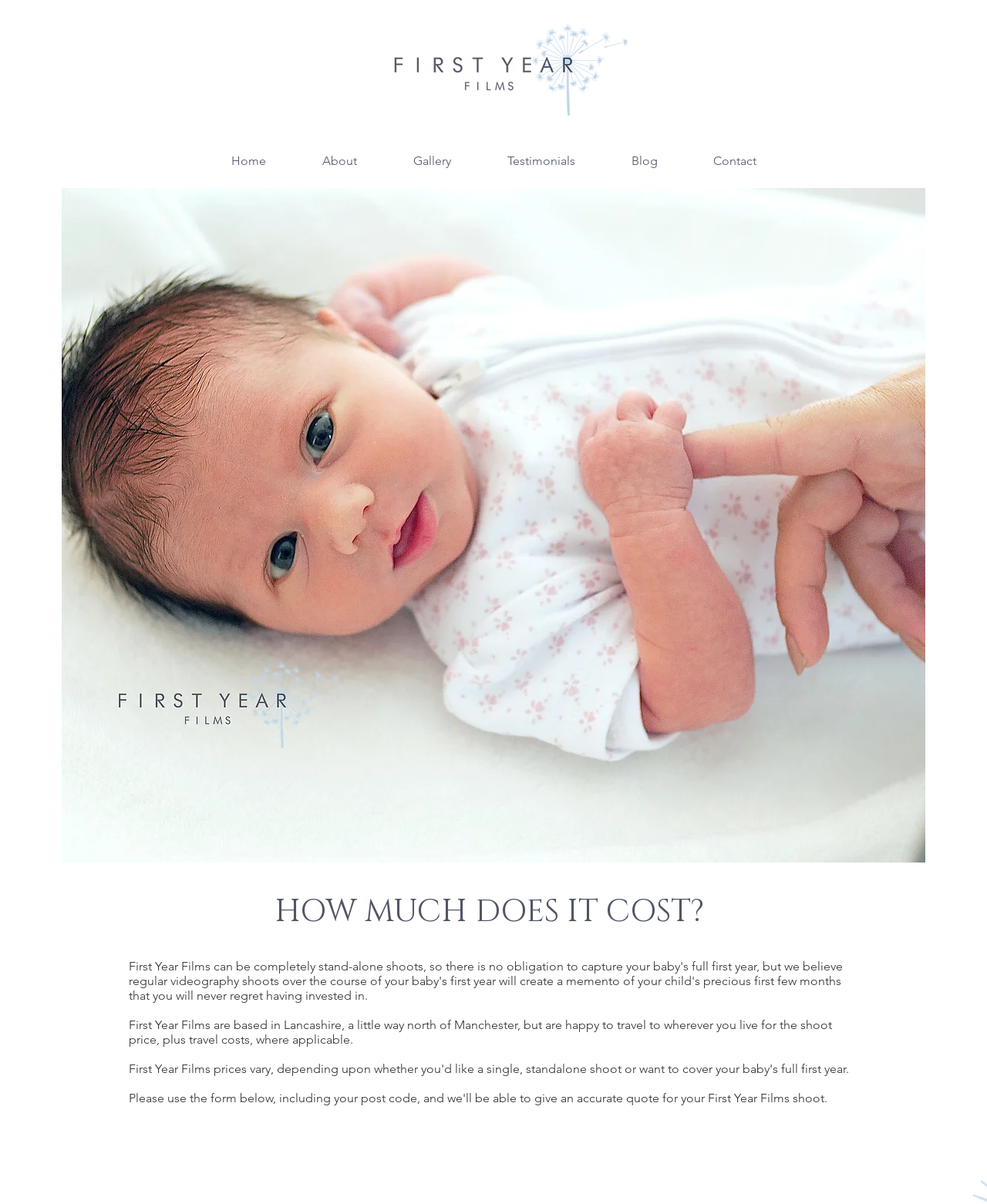Utilize the details in the image to thoroughly answer the following question: Where is the company based?

The company's location is mentioned in the static text 'First Year Films are based in Lancashire, a little way north of Manchester...' which provides the information about the company's base.